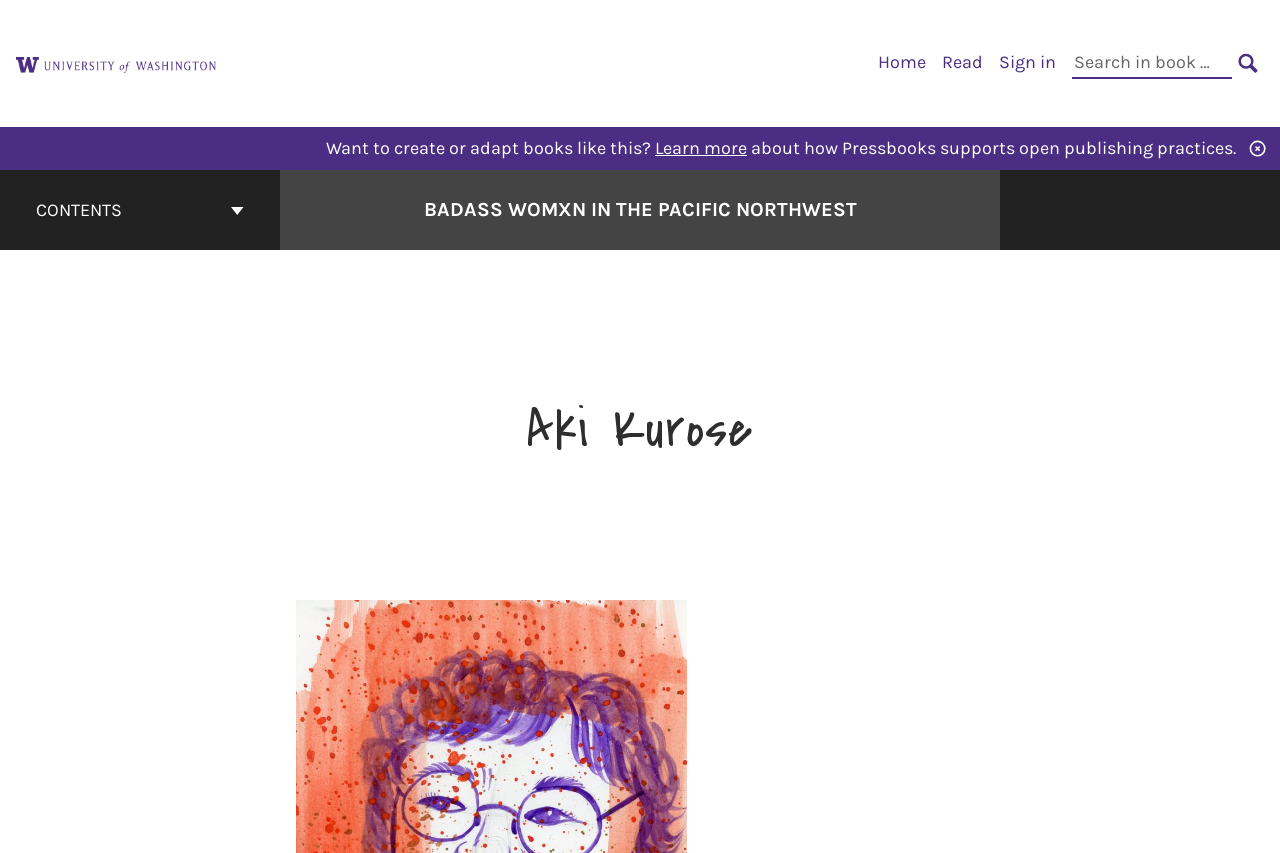Could you locate the bounding box coordinates for the section that should be clicked to accomplish this task: "Search in book".

[0.838, 0.056, 0.962, 0.093]